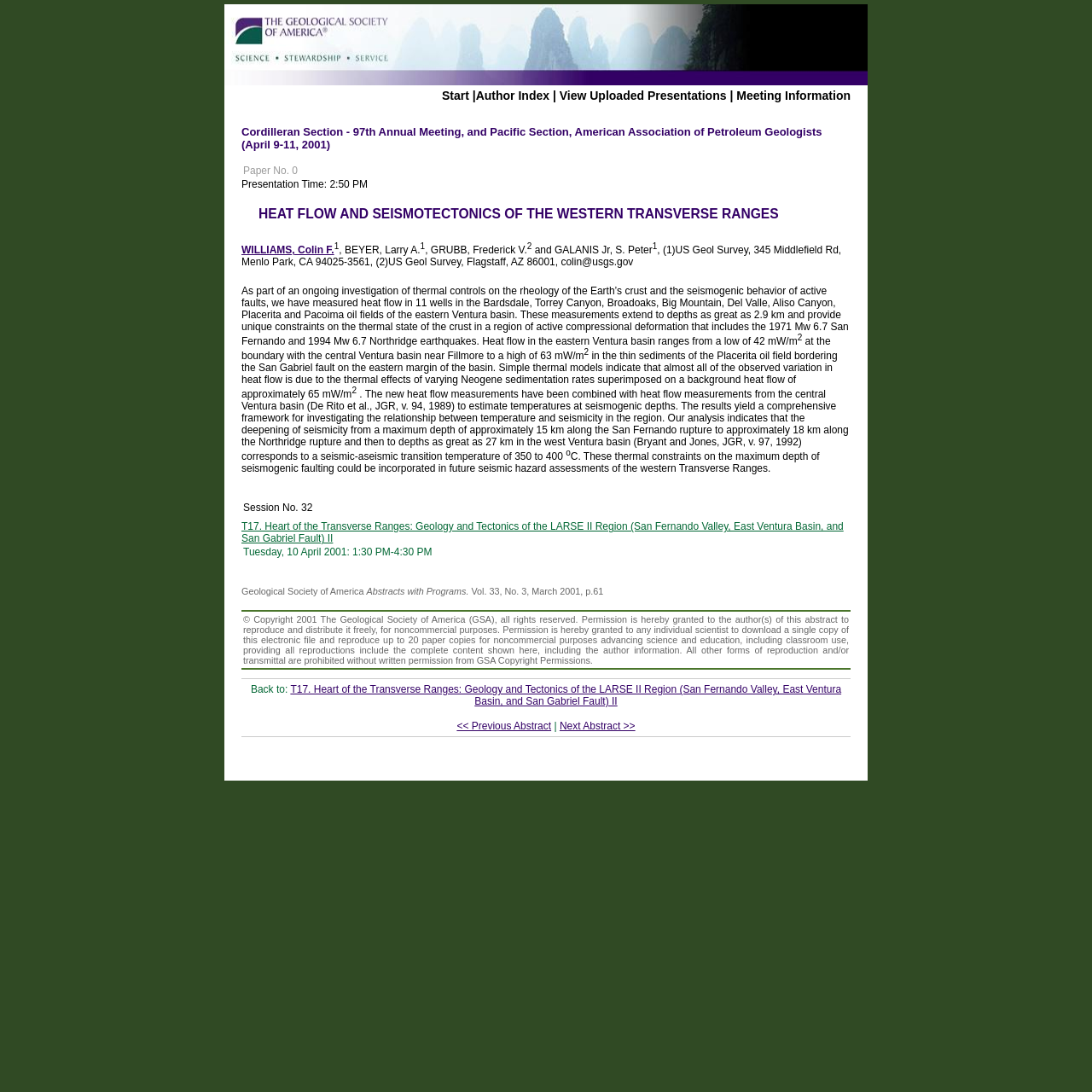What is the session number of the paper?
Using the information from the image, provide a comprehensive answer to the question.

I found the session number of the paper by looking at the text element that contains the session number, which is located at the bottom of the webpage.